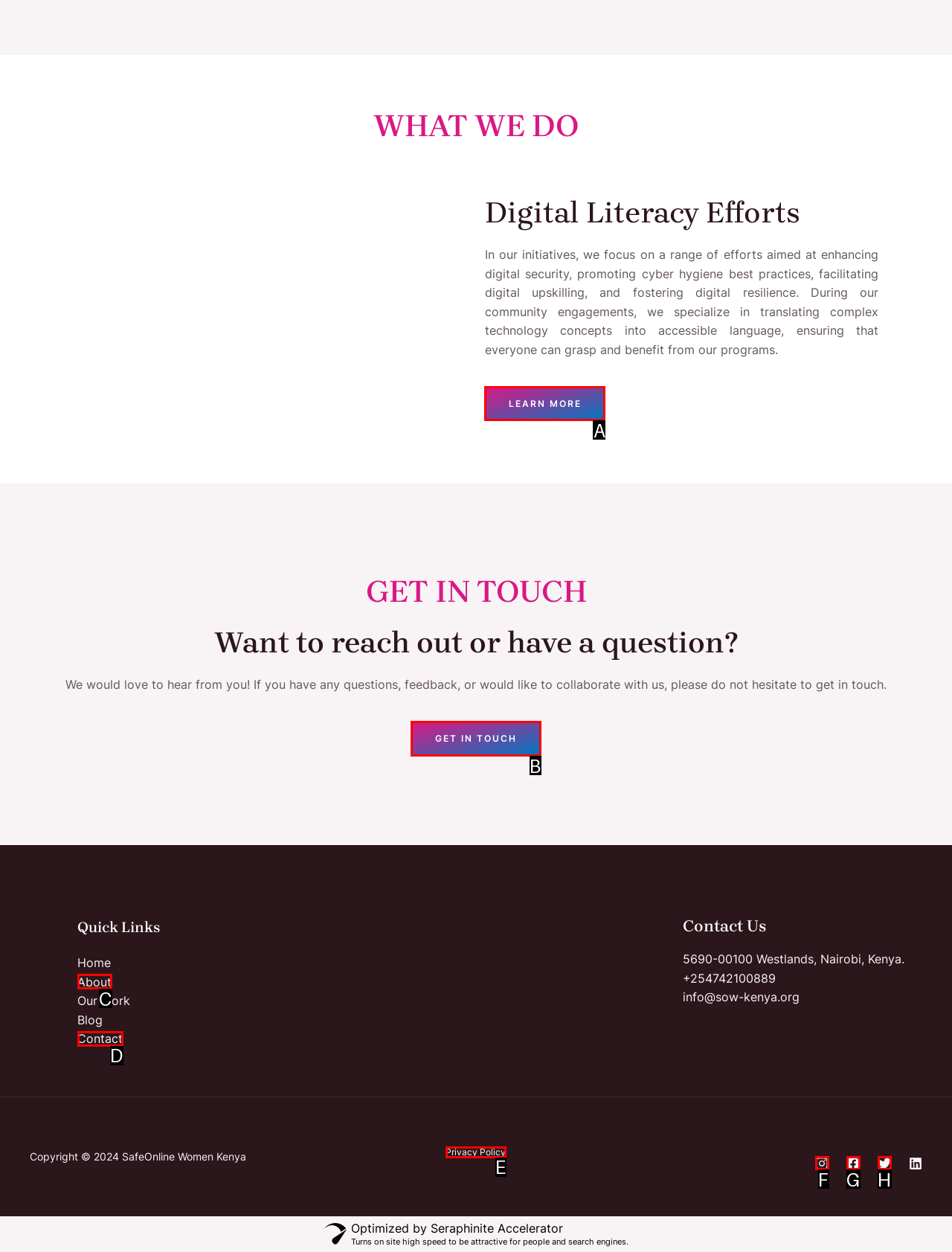Select the HTML element that needs to be clicked to carry out the task: Get in touch with the organization
Provide the letter of the correct option.

B